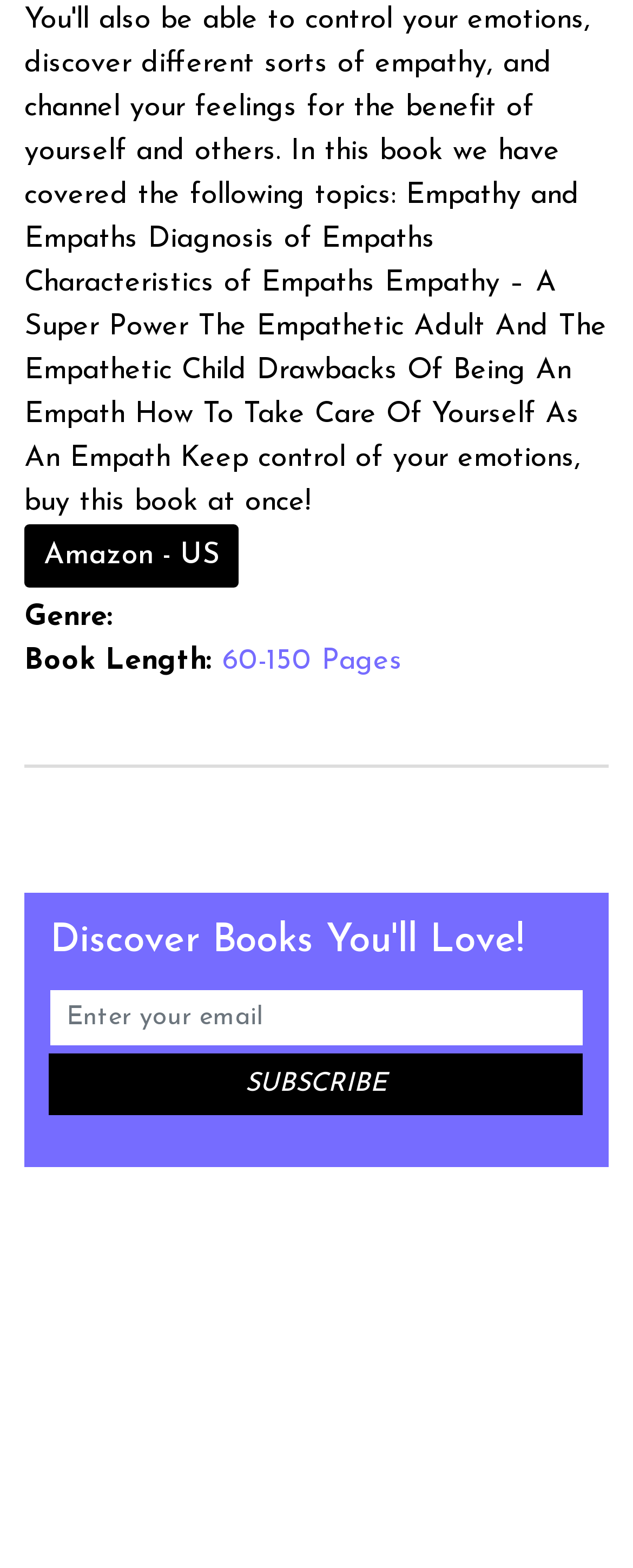What is the genre label?
Give a single word or phrase answer based on the content of the image.

Genre: